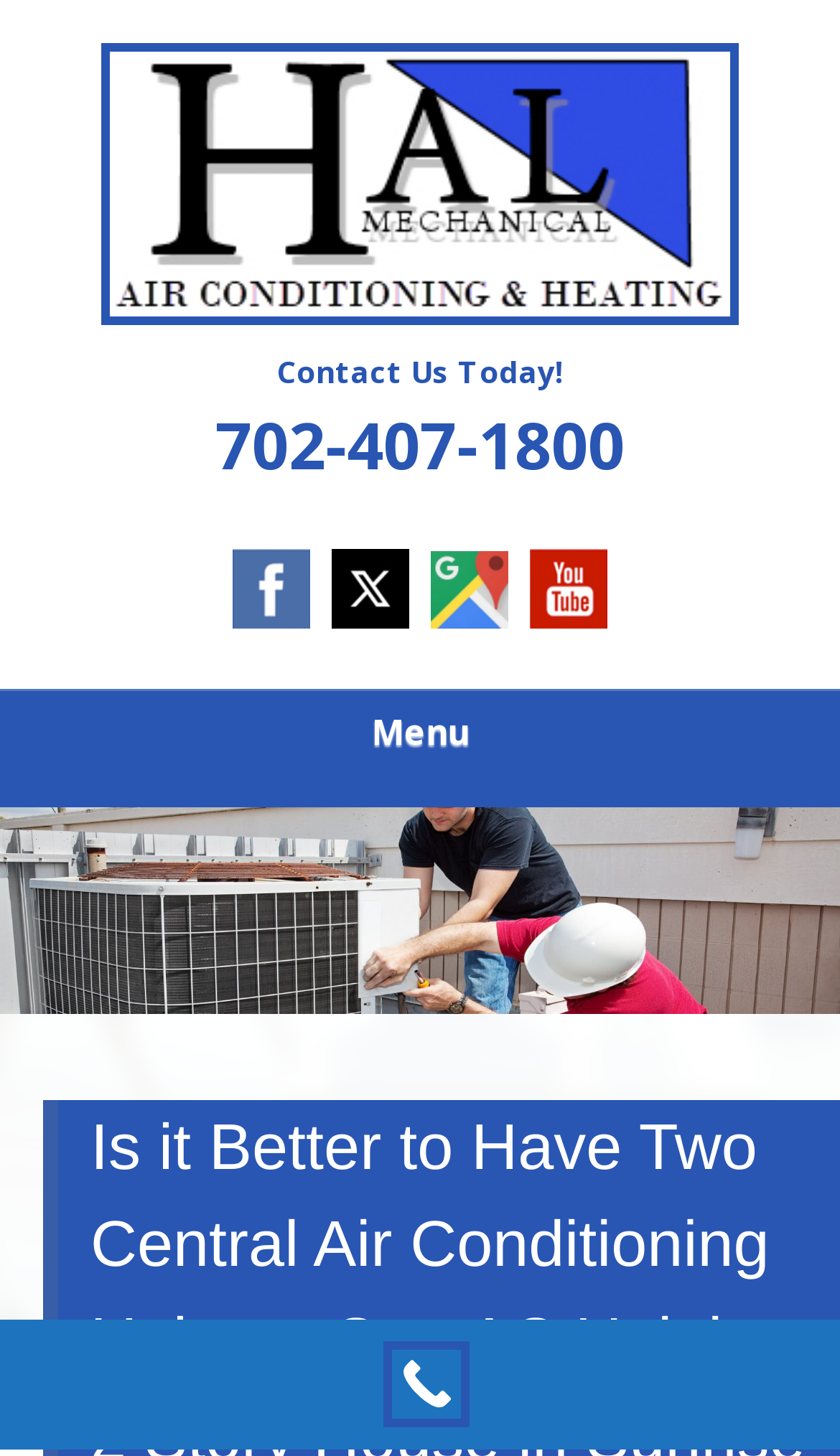What is the type of content in the middle section of the webpage?
Refer to the image and give a detailed response to the question.

The type of content in the middle section of the webpage is a slideshow, which is obtained from the region element with the role description 'Slideshow'.